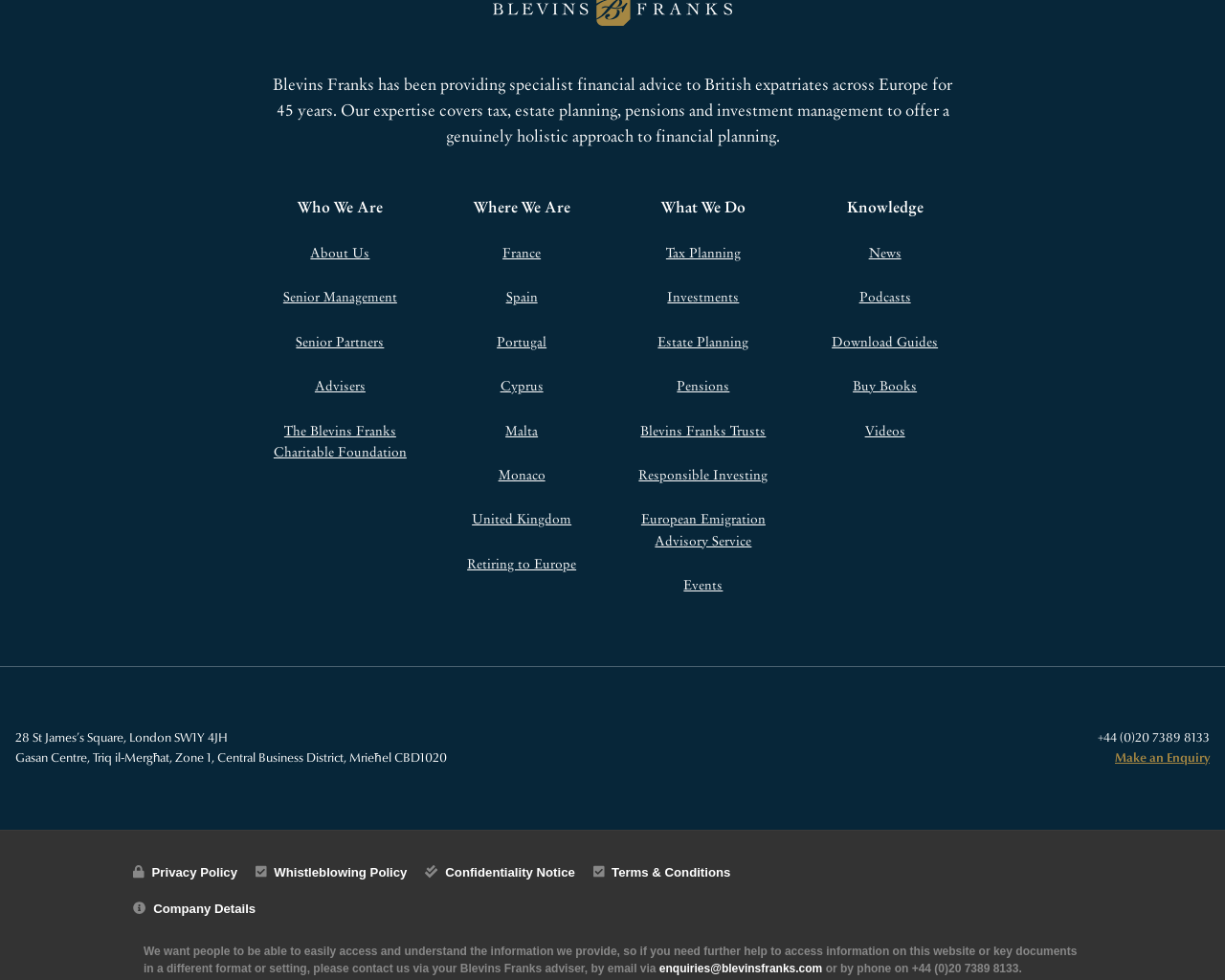Bounding box coordinates must be specified in the format (top-left x, top-left y, bottom-right x, bottom-right y). All values should be floating point numbers between 0 and 1. What are the bounding box coordinates of the UI element described as: Monaco

[0.407, 0.477, 0.445, 0.493]